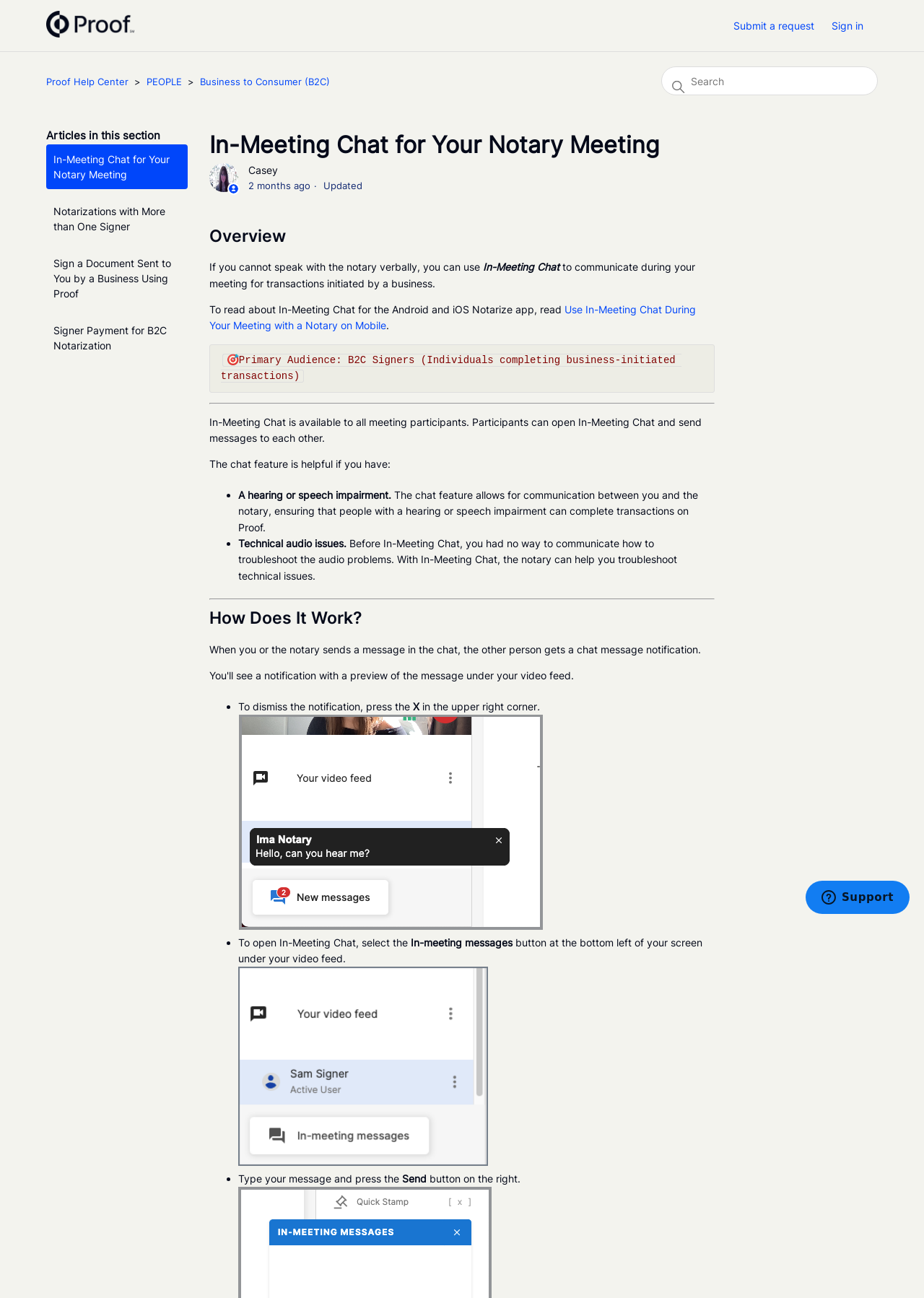Identify the primary heading of the webpage and provide its text.

In-Meeting Chat for Your Notary Meeting